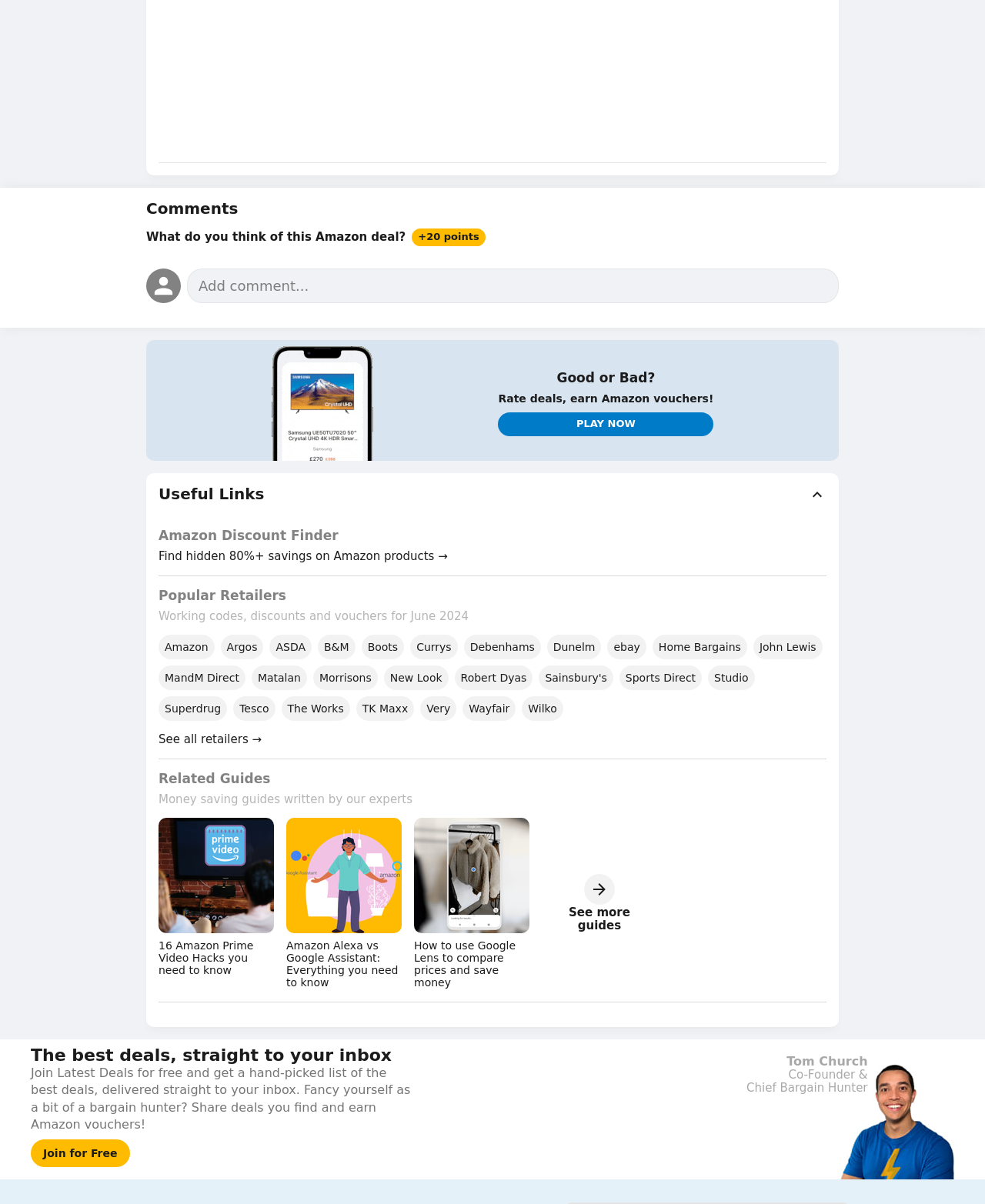Please answer the following question using a single word or phrase: 
What is the topic of the webpage?

Amazon deals